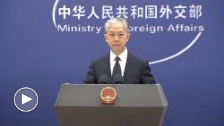Explain the contents of the image with as much detail as possible.

The image features a press conference taking place at the Ministry of Foreign Affairs in China. A formal-looking individual stands behind a podium emblazoned with the national emblem, which indicates the government's official stance on pressing international matters. The backdrop showcases the ministry's name prominently in both Chinese and English, lending an air of authority and significance to the proceedings. The scene suggests a serious discussion on topics likely related to foreign relations or current events, emphasizing the importance of diplomacy in today's global landscape. A video playback feature is also visible, indicating that this event is being recorded for broader public dissemination.